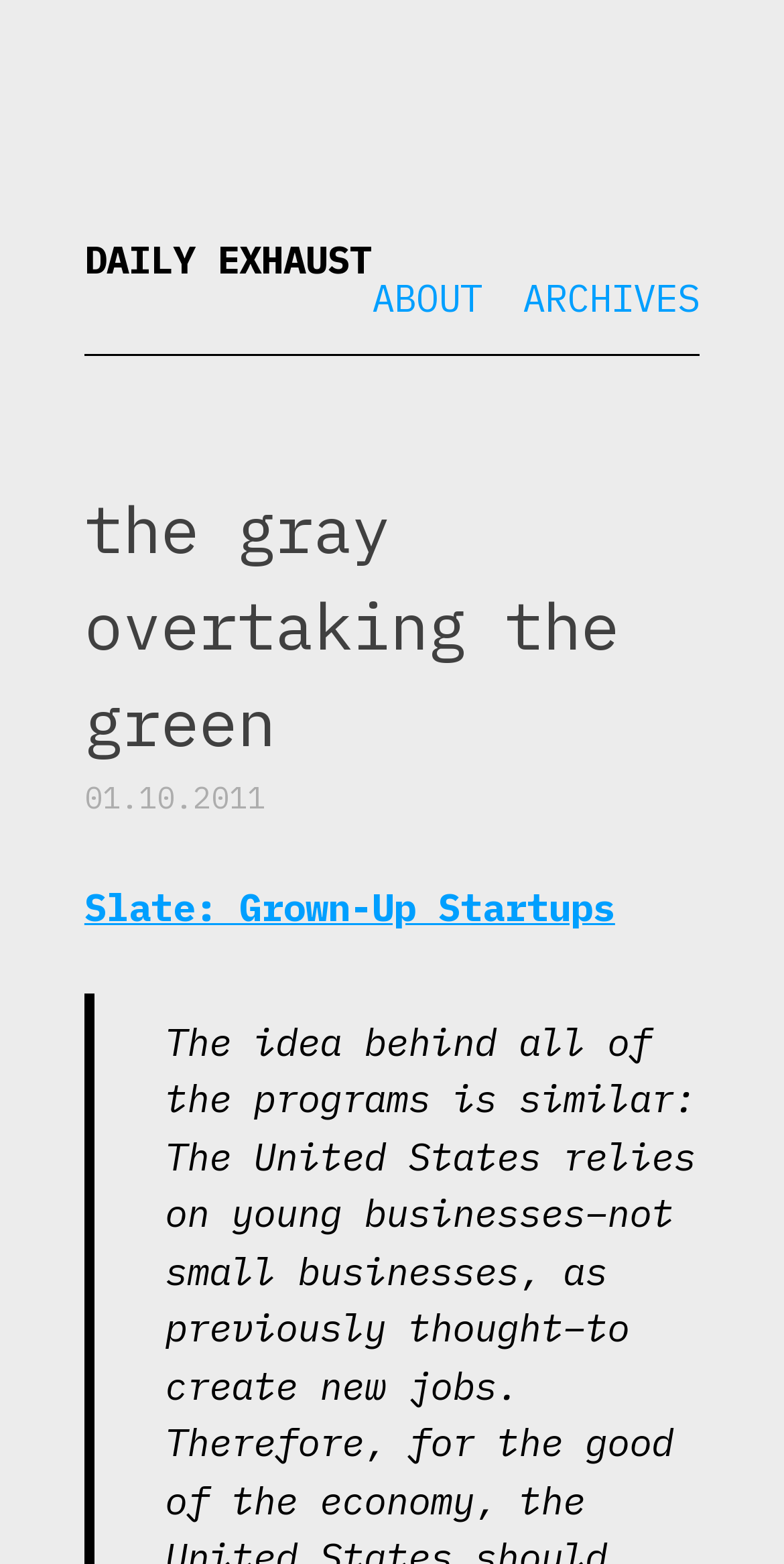What is the name of the article linked below the subheading?
Using the image as a reference, answer the question with a short word or phrase.

Slate: Grown-Up Startups